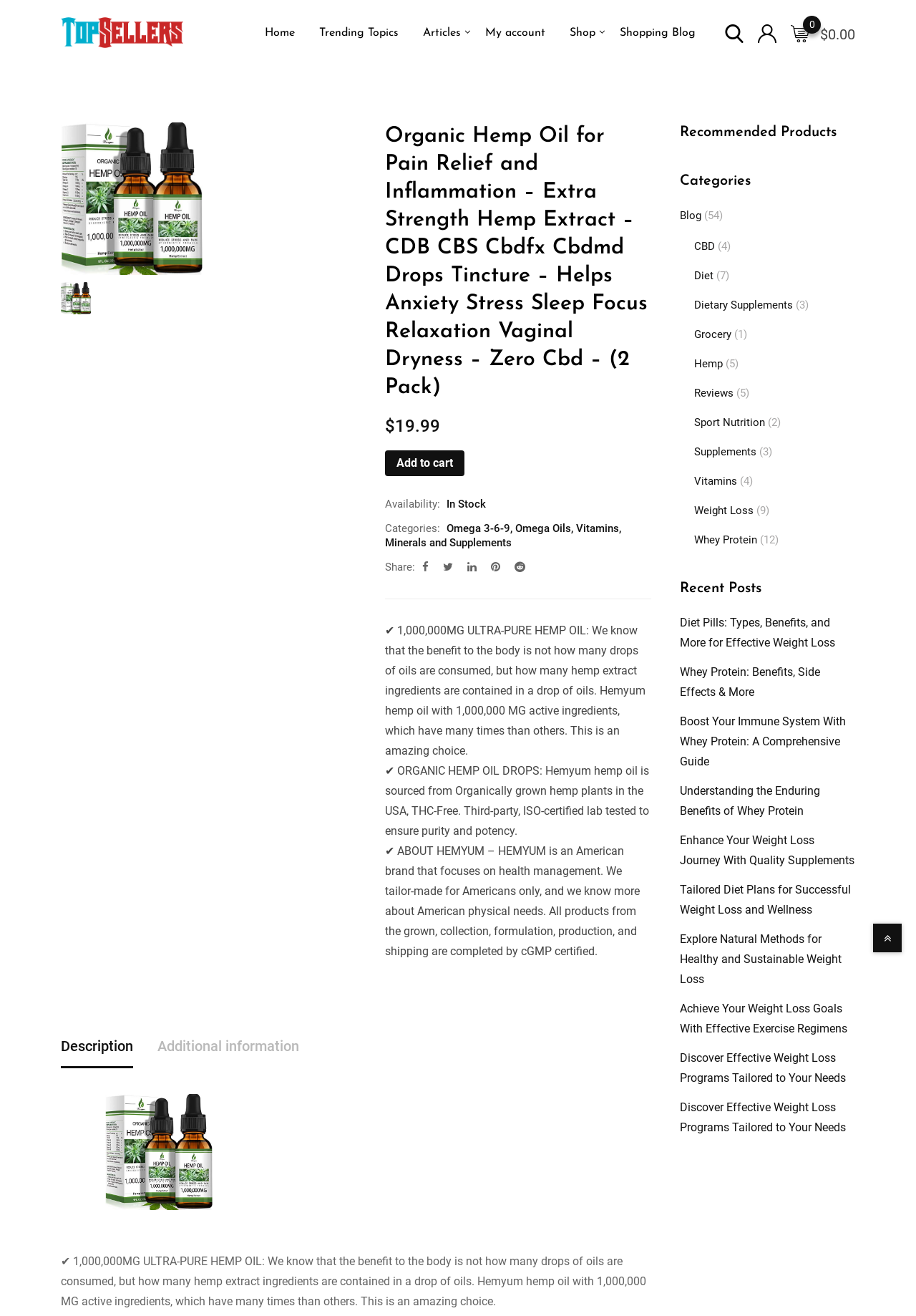Based on the element description Dietary Supplements, identify the bounding box coordinates for the UI element. The coordinates should be in the format (top-left x, top-left y, bottom-right x, bottom-right y) and within the 0 to 1 range.

[0.758, 0.227, 0.866, 0.237]